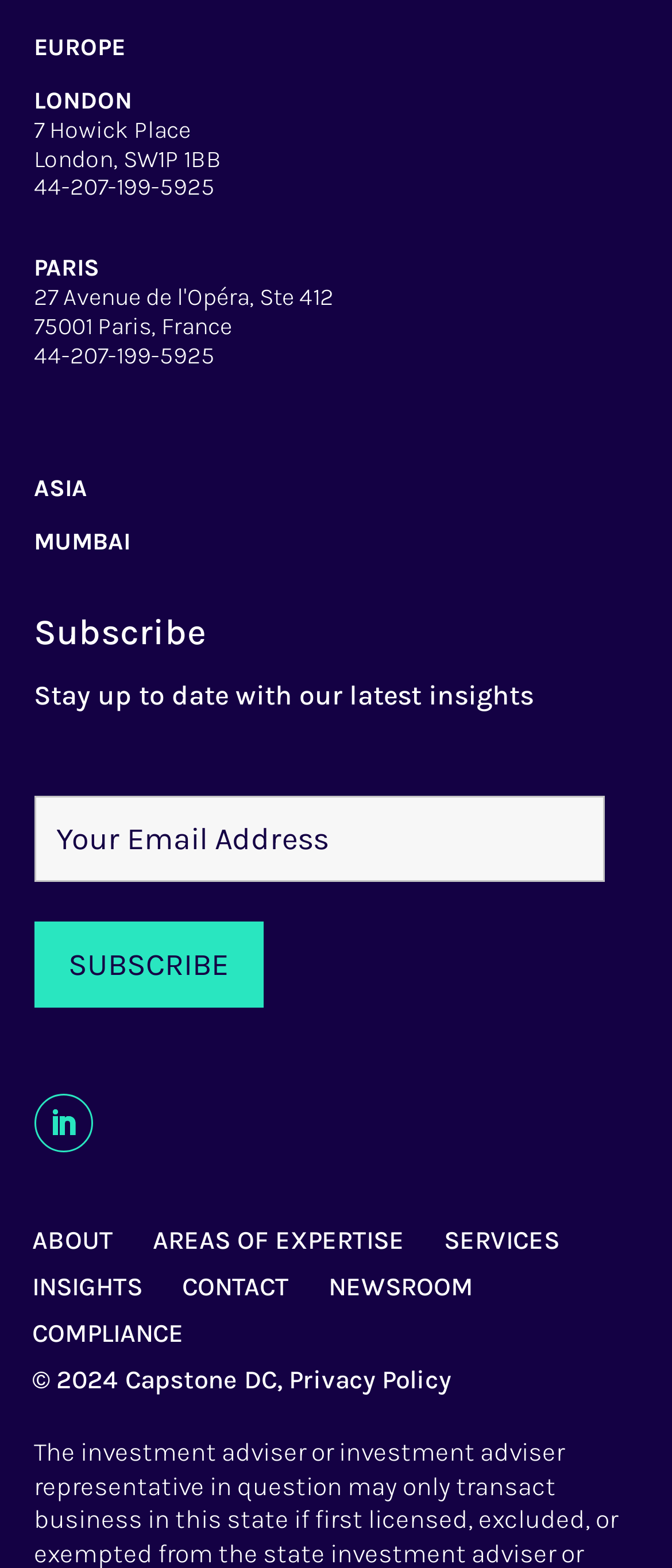Please provide the bounding box coordinates for the UI element as described: "PARIS". The coordinates must be four floats between 0 and 1, represented as [left, top, right, bottom].

[0.05, 0.162, 0.147, 0.18]